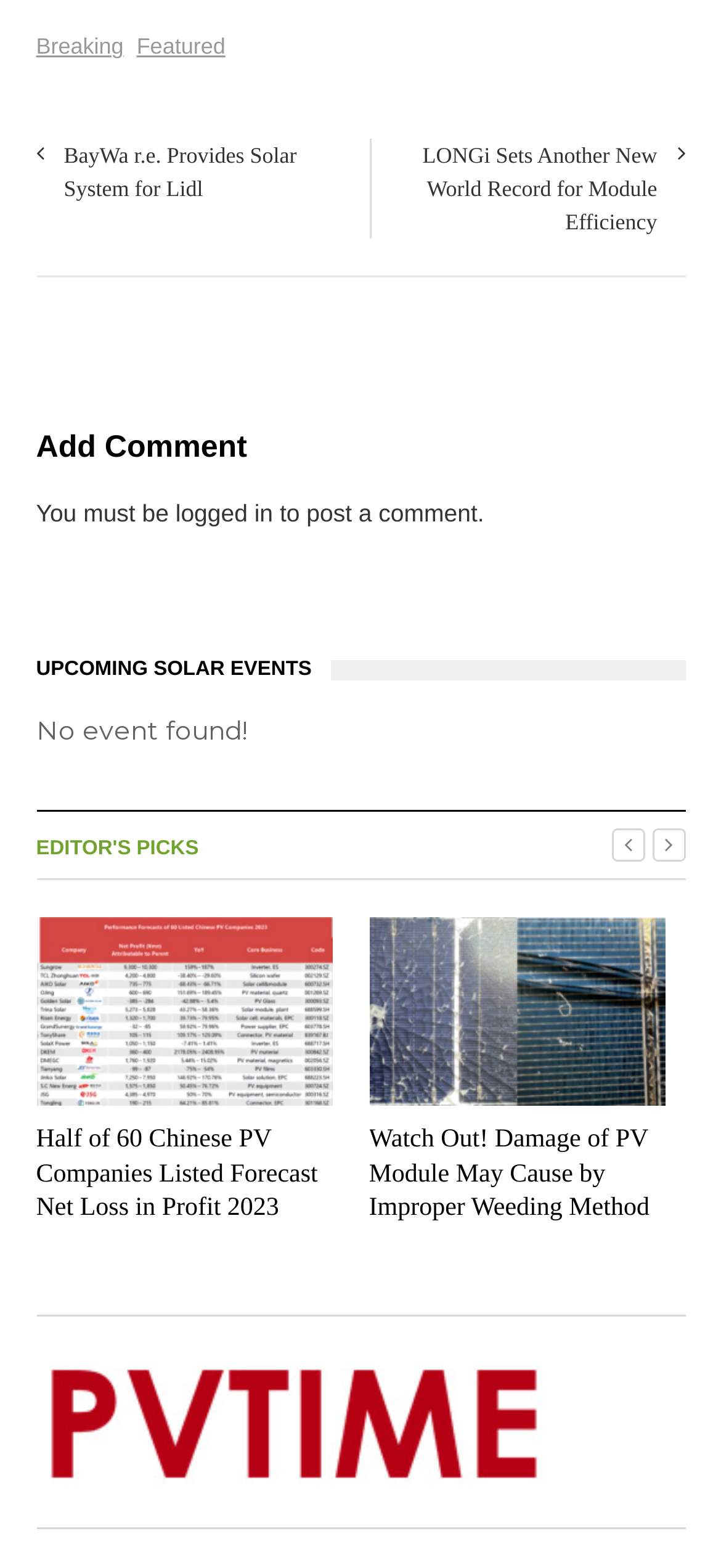Please specify the coordinates of the bounding box for the element that should be clicked to carry out this instruction: "Click on Breaking news". The coordinates must be four float numbers between 0 and 1, formatted as [left, top, right, bottom].

[0.05, 0.022, 0.171, 0.038]